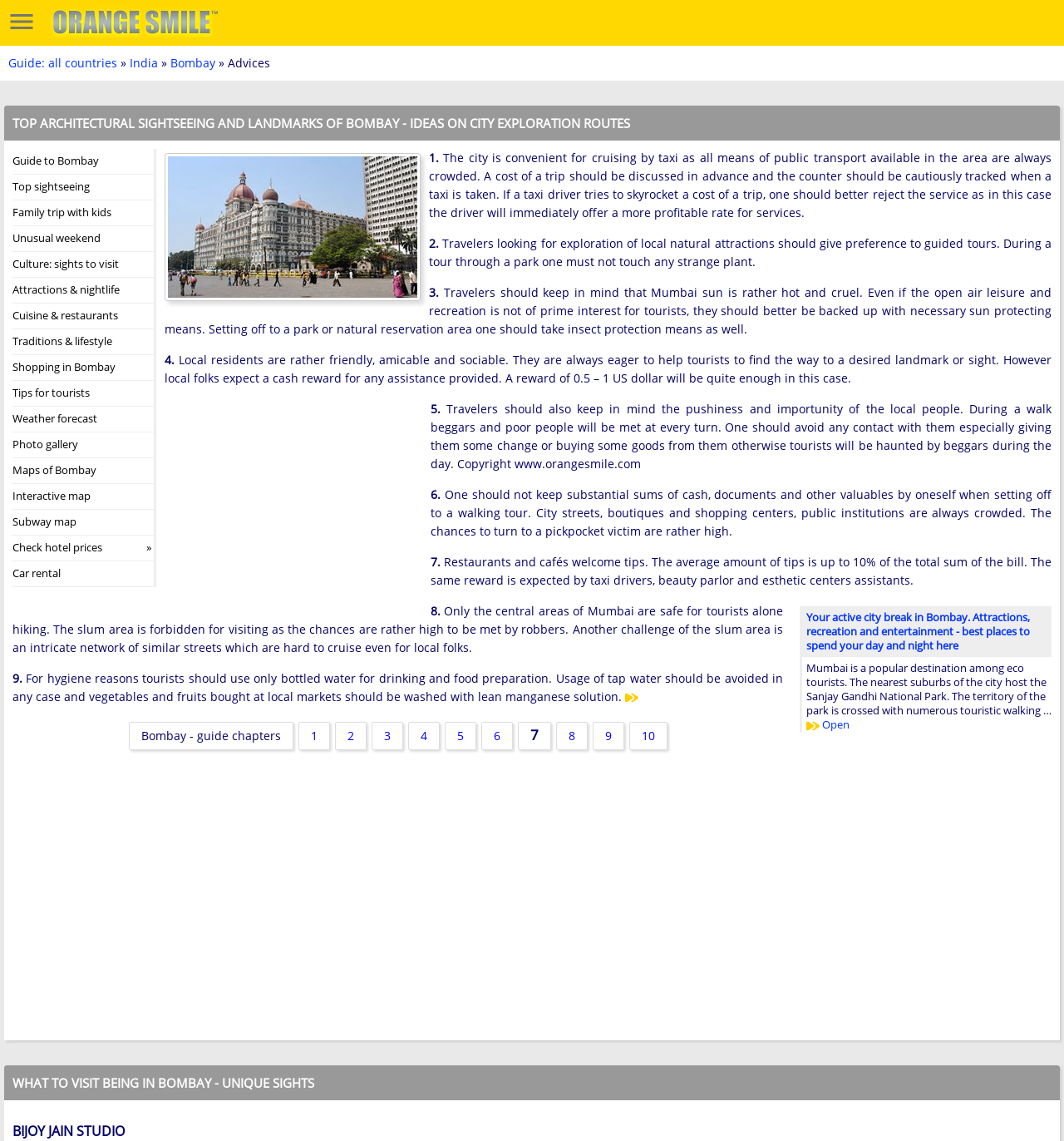What is the main topic of this webpage?
Please provide a detailed and thorough answer to the question.

Based on the webpage content, it appears to be a travel guide to Bombay, providing information on what to do, what to obey, and what to avoid while visiting the city.